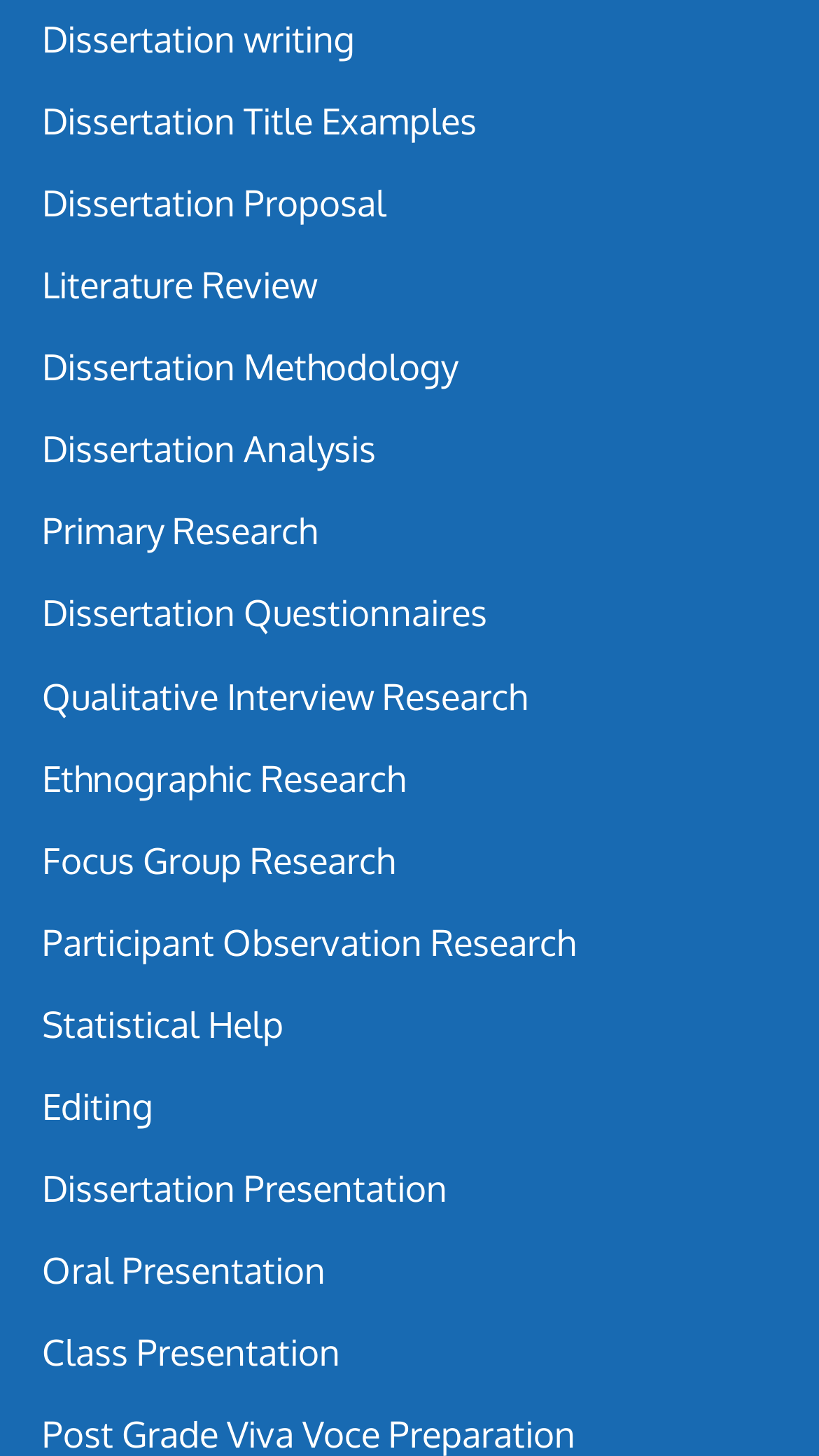Please determine the bounding box coordinates of the element to click on in order to accomplish the following task: "View Dissertation Title Examples". Ensure the coordinates are four float numbers ranging from 0 to 1, i.e., [left, top, right, bottom].

[0.051, 0.068, 0.582, 0.098]